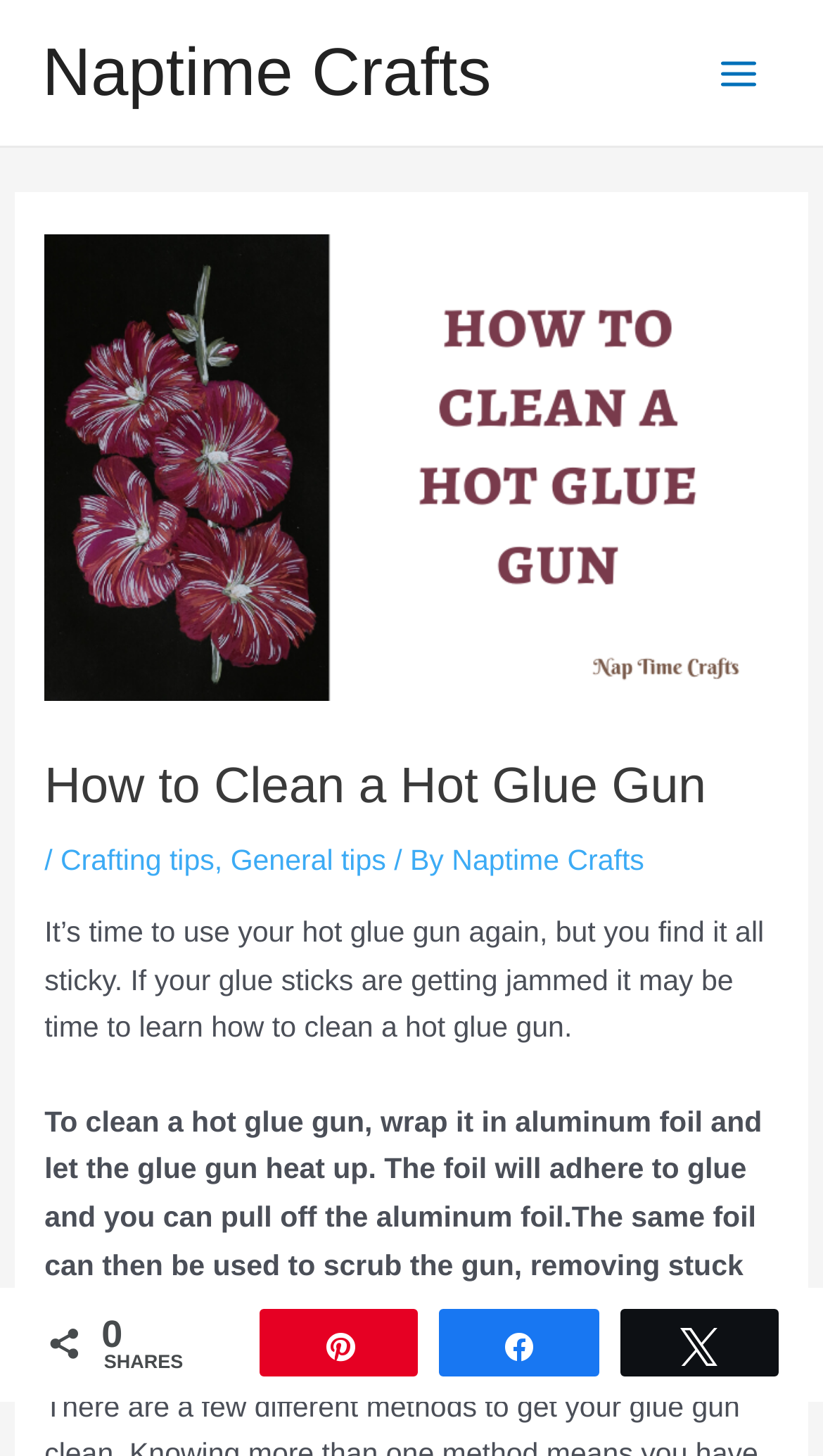Find the bounding box coordinates of the element to click in order to complete this instruction: "Visit the 'Crafting tips' page". The bounding box coordinates must be four float numbers between 0 and 1, denoted as [left, top, right, bottom].

[0.073, 0.58, 0.261, 0.601]